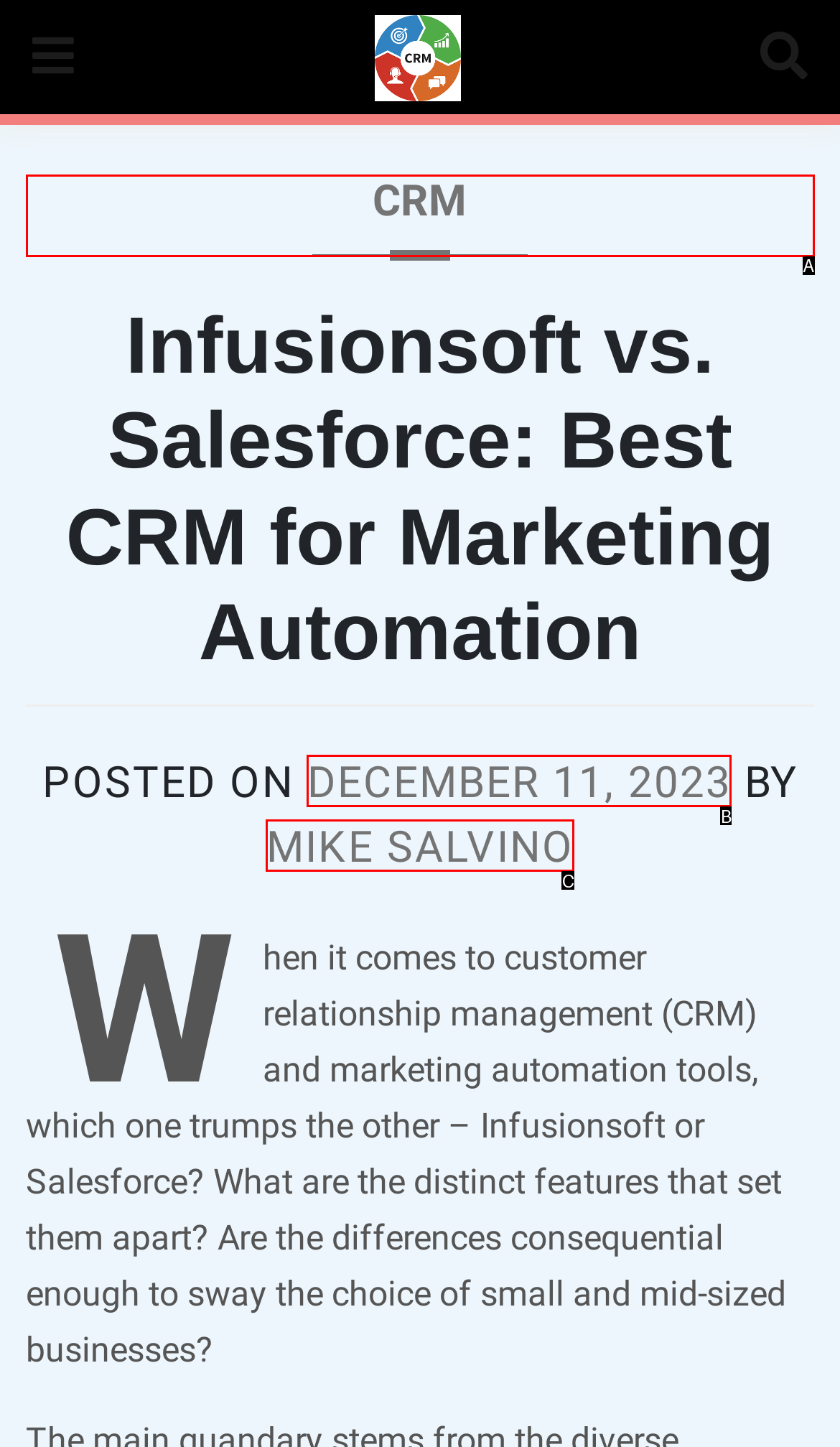From the provided choices, determine which option matches the description: Mike Salvino. Respond with the letter of the correct choice directly.

C